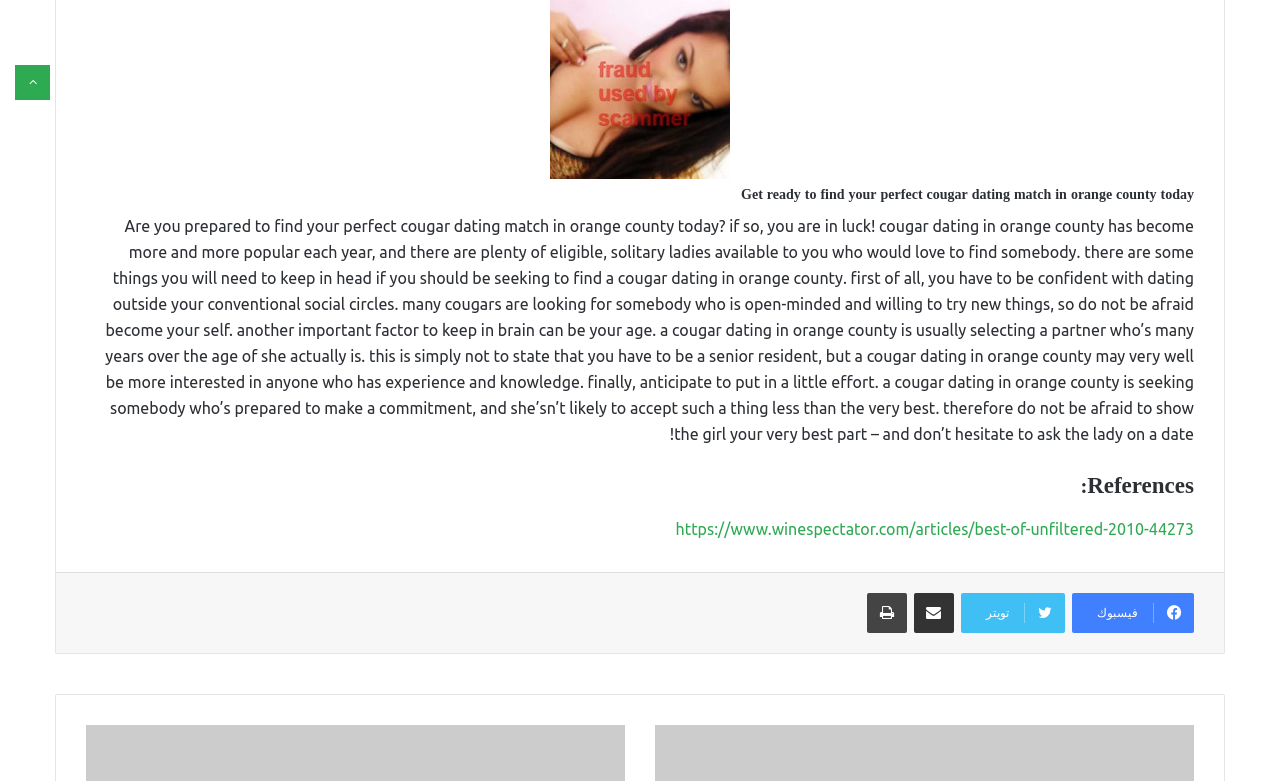Utilize the details in the image to give a detailed response to the question: What is the age preference of a cougar?

The static text mentions that a cougar dating in Orange County is usually selecting a partner who is many years older than she is, indicating that cougars tend to prefer older partners.